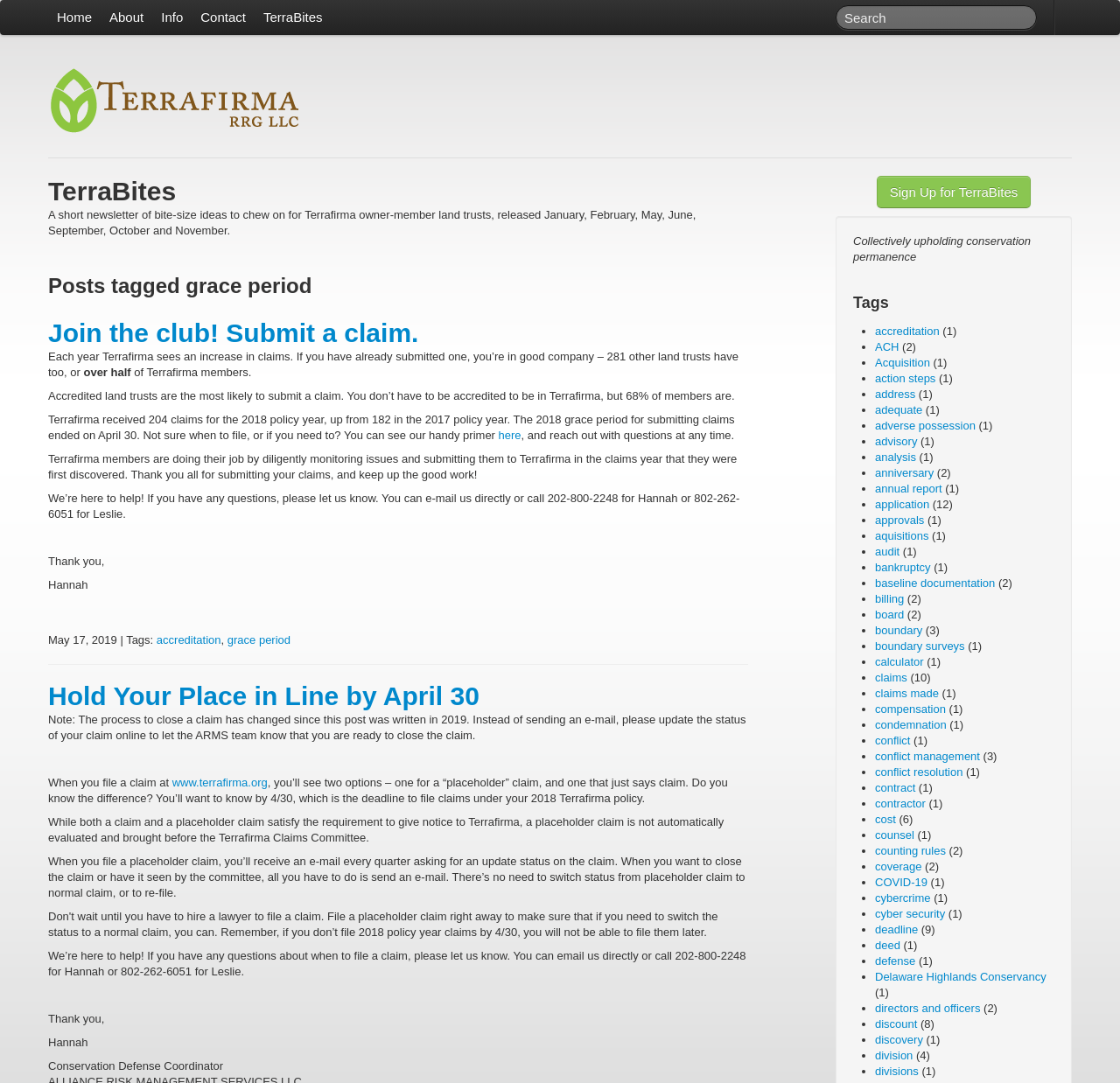Determine the bounding box coordinates for the region that must be clicked to execute the following instruction: "Go to Home page".

[0.043, 0.0, 0.09, 0.032]